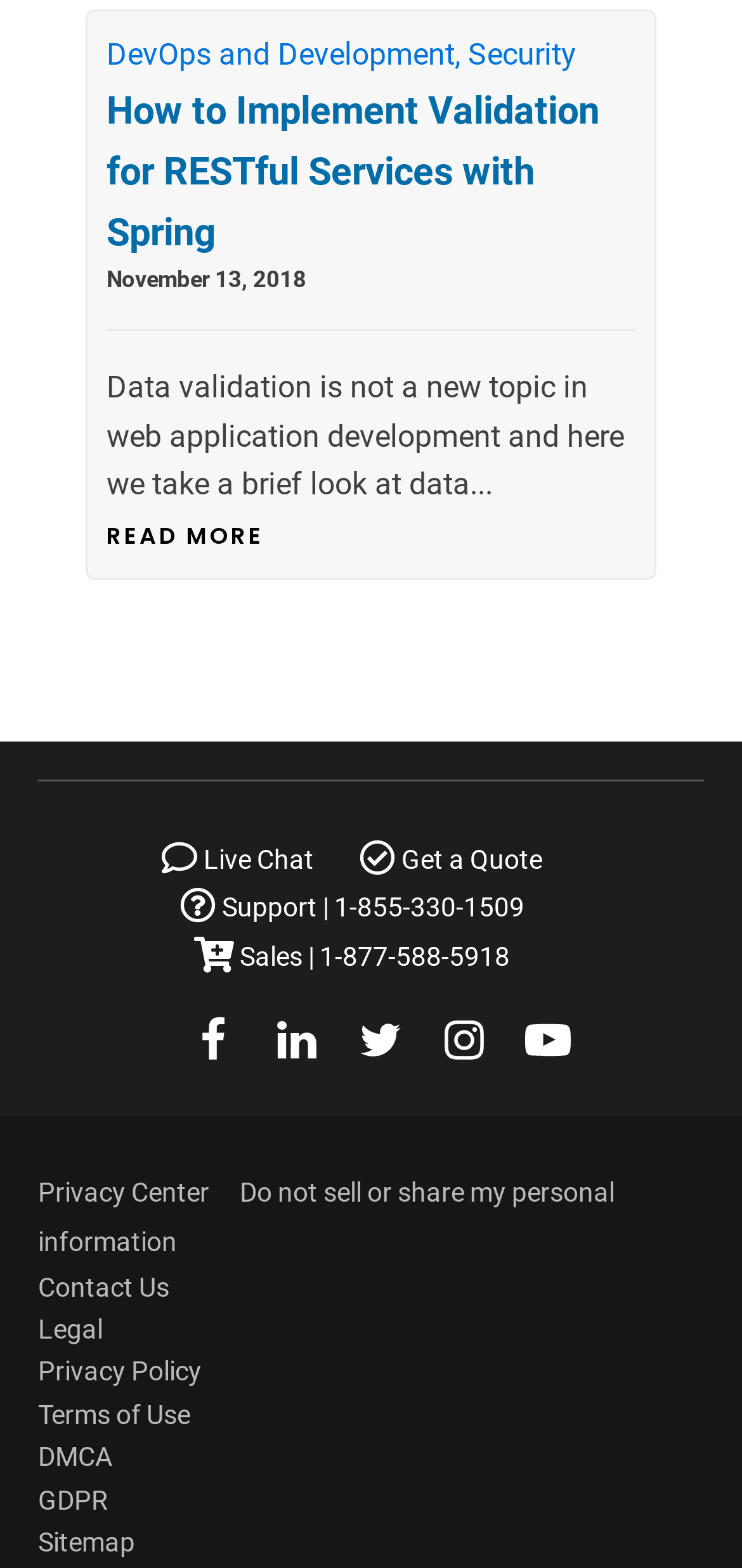Pinpoint the bounding box coordinates of the element that must be clicked to accomplish the following instruction: "Read more about data validation". The coordinates should be in the format of four float numbers between 0 and 1, i.e., [left, top, right, bottom].

[0.144, 0.331, 0.356, 0.352]